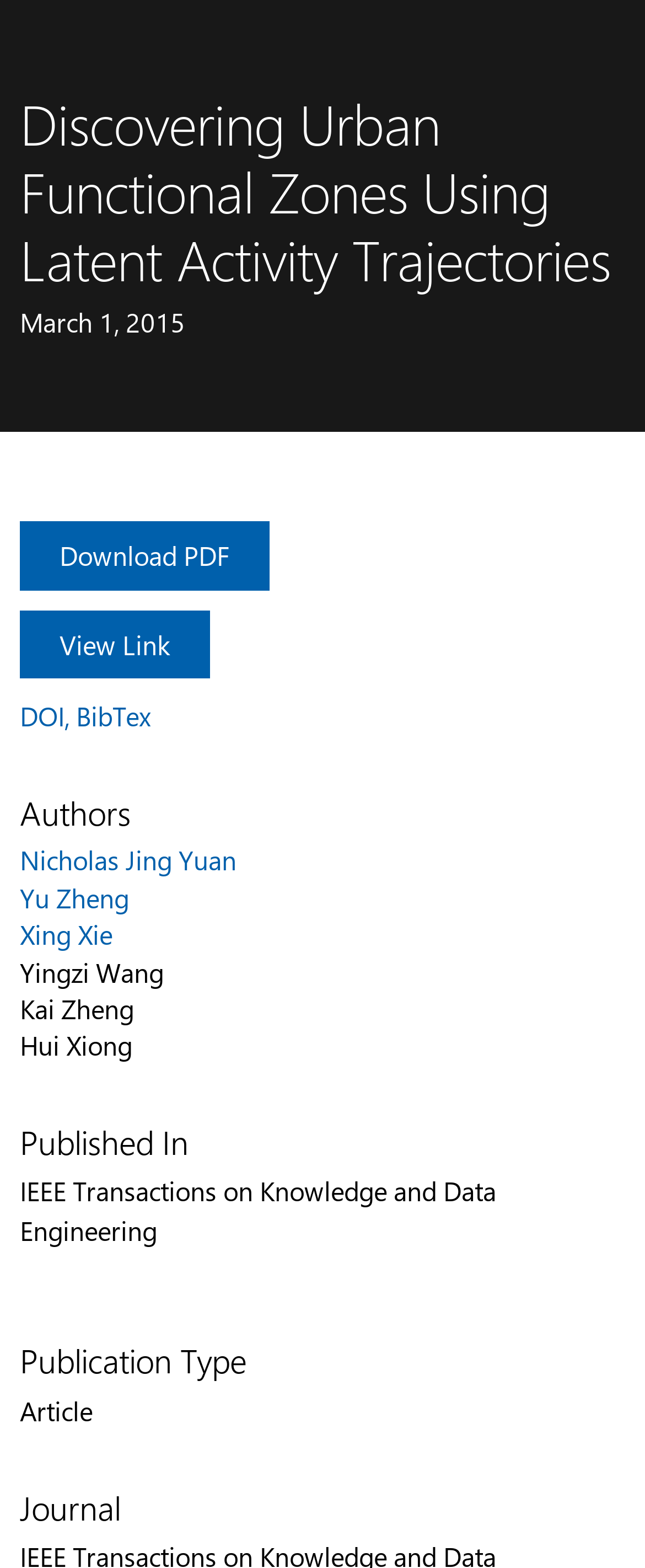What can be downloaded from this webpage?
Provide an in-depth and detailed explanation in response to the question.

I found the downloadable item by looking at the link element 'Download PDF' which is located above the links to view the link, access the DOI and BibTex information, and below the main heading.